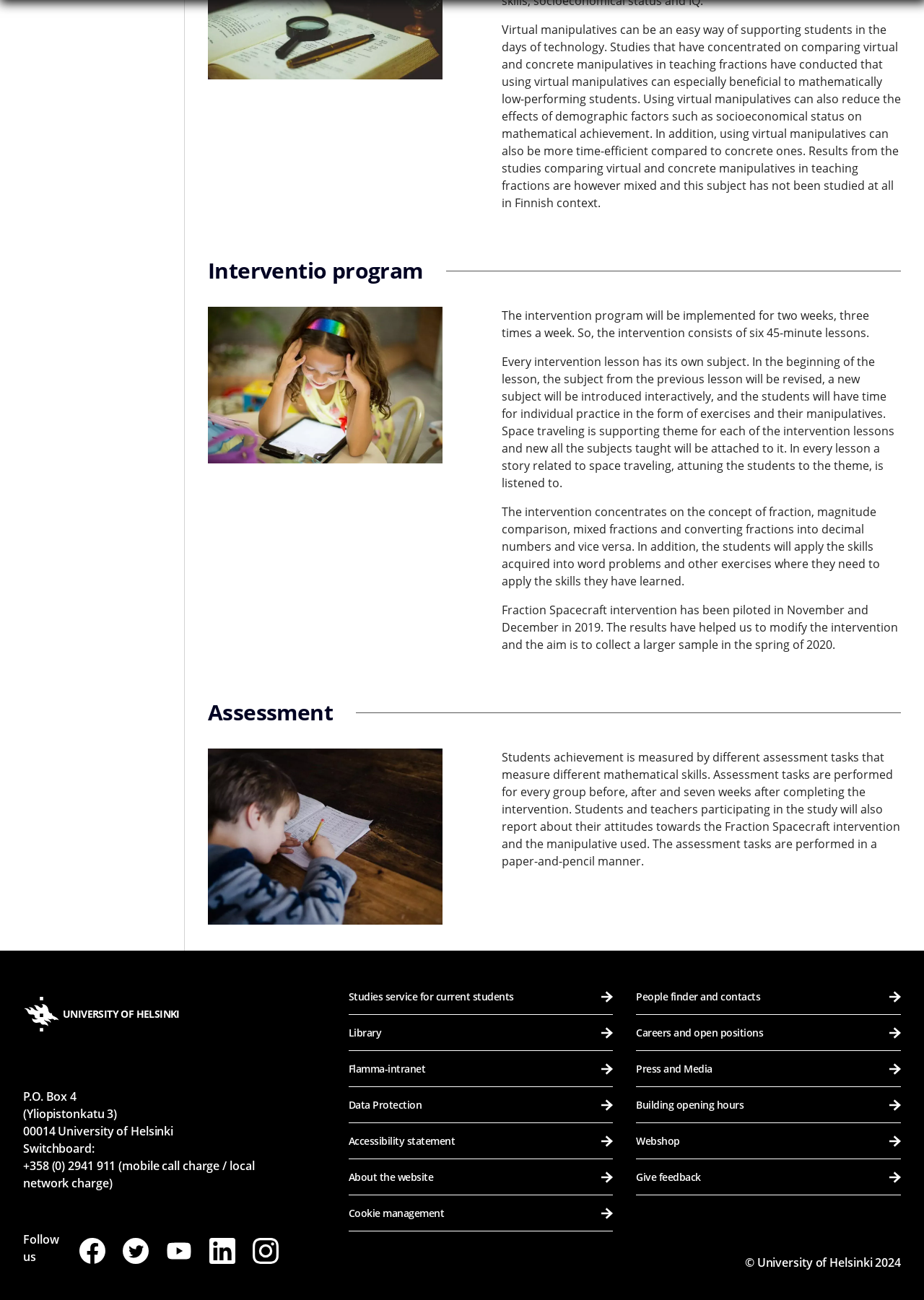Please provide a short answer using a single word or phrase for the question:
What is the main topic of the intervention program?

Fraction